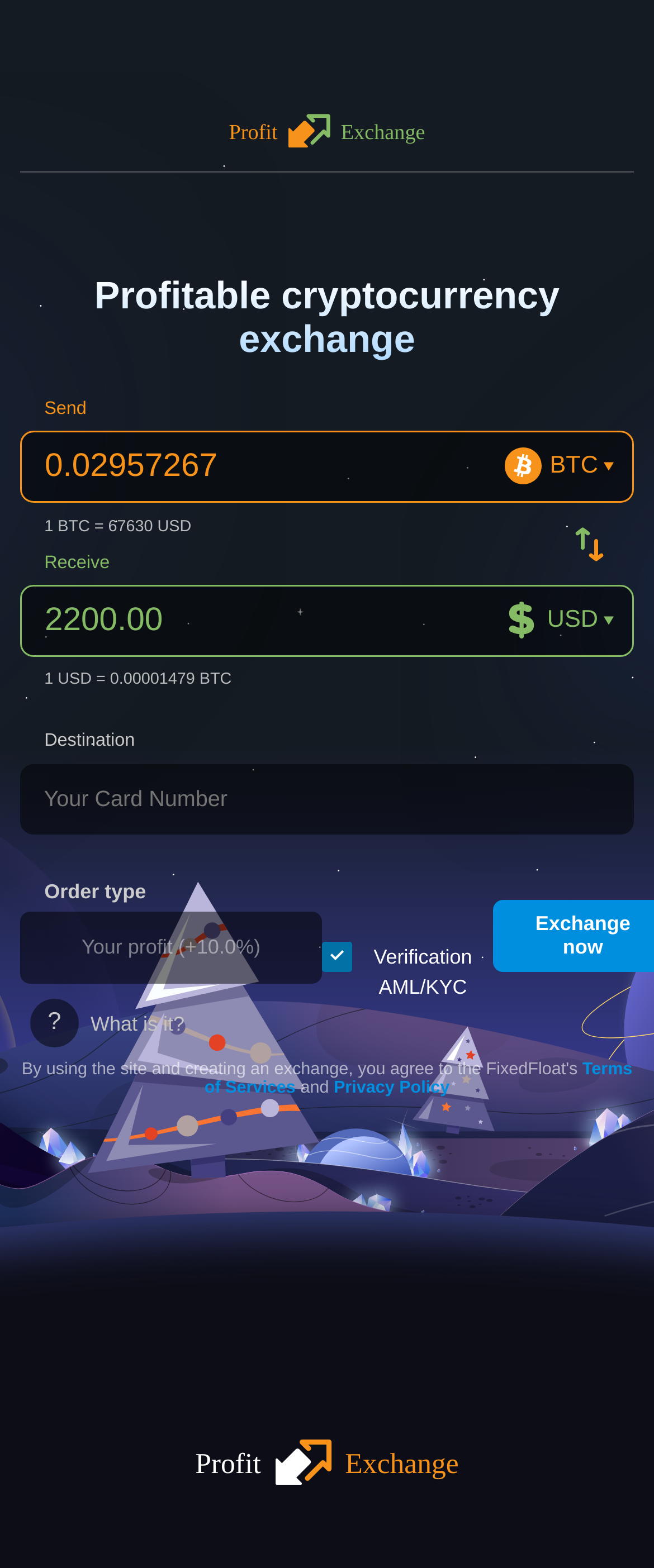Extract the text of the main heading from the webpage.

Profitable cryptocurrency exchange